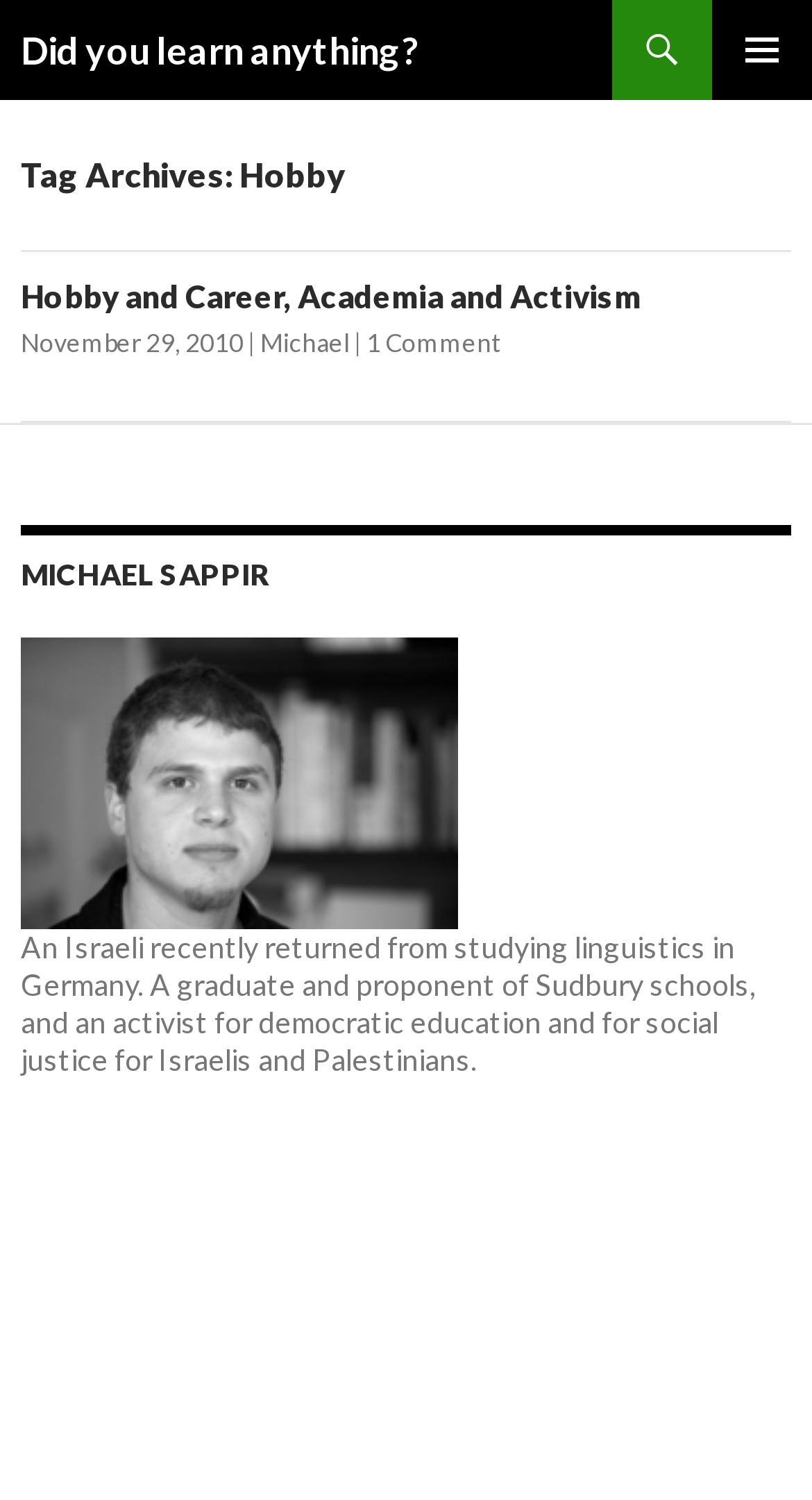What is the category of the current article?
Answer the question with a thorough and detailed explanation.

The category of the current article can be determined by looking at the heading 'Tag Archives: Hobby' which suggests that the current article is related to the hobby category.